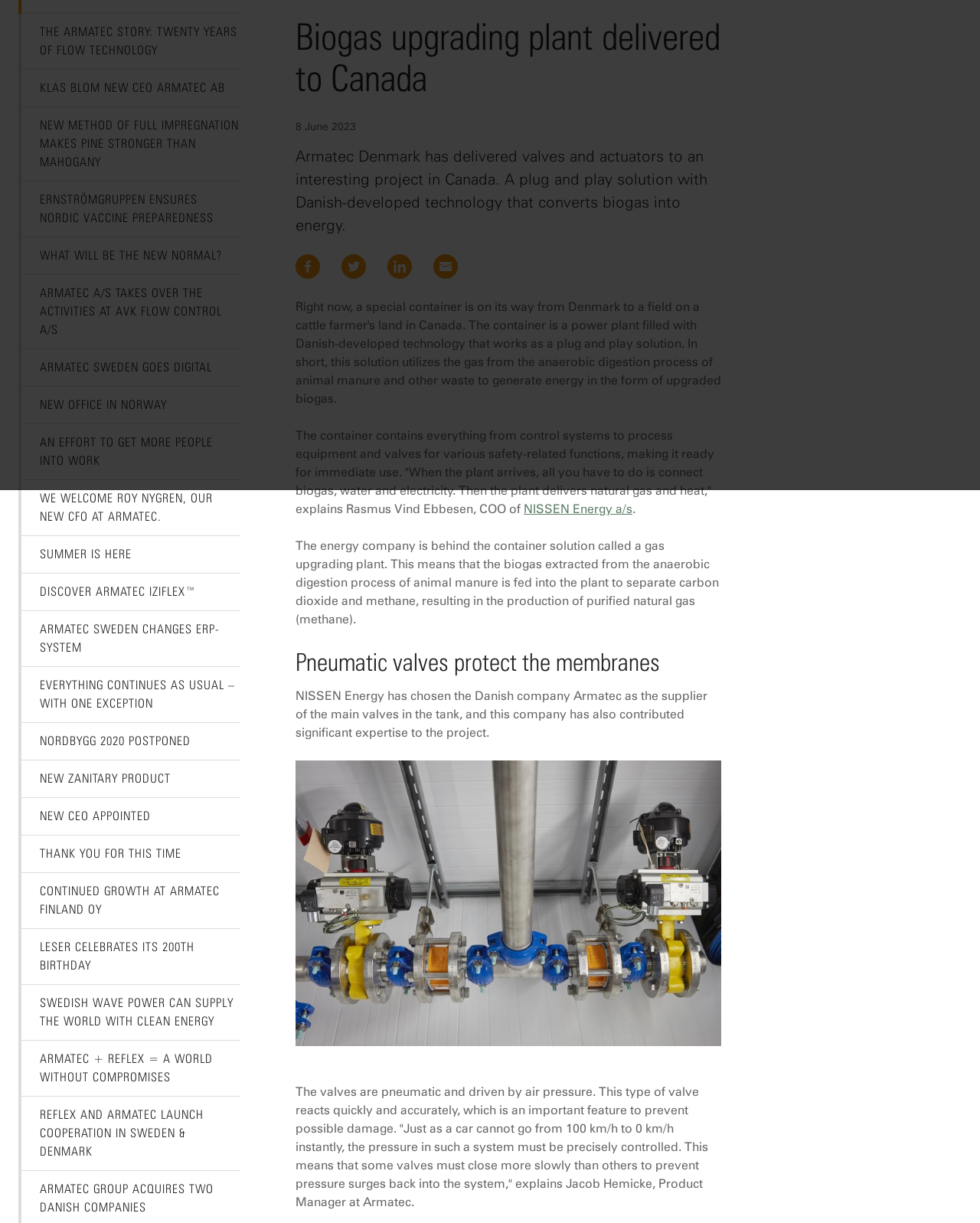Find the bounding box coordinates for the UI element whose description is: "Armatec Sweden goes digital". The coordinates should be four float numbers between 0 and 1, in the format [left, top, right, bottom].

[0.022, 0.285, 0.245, 0.316]